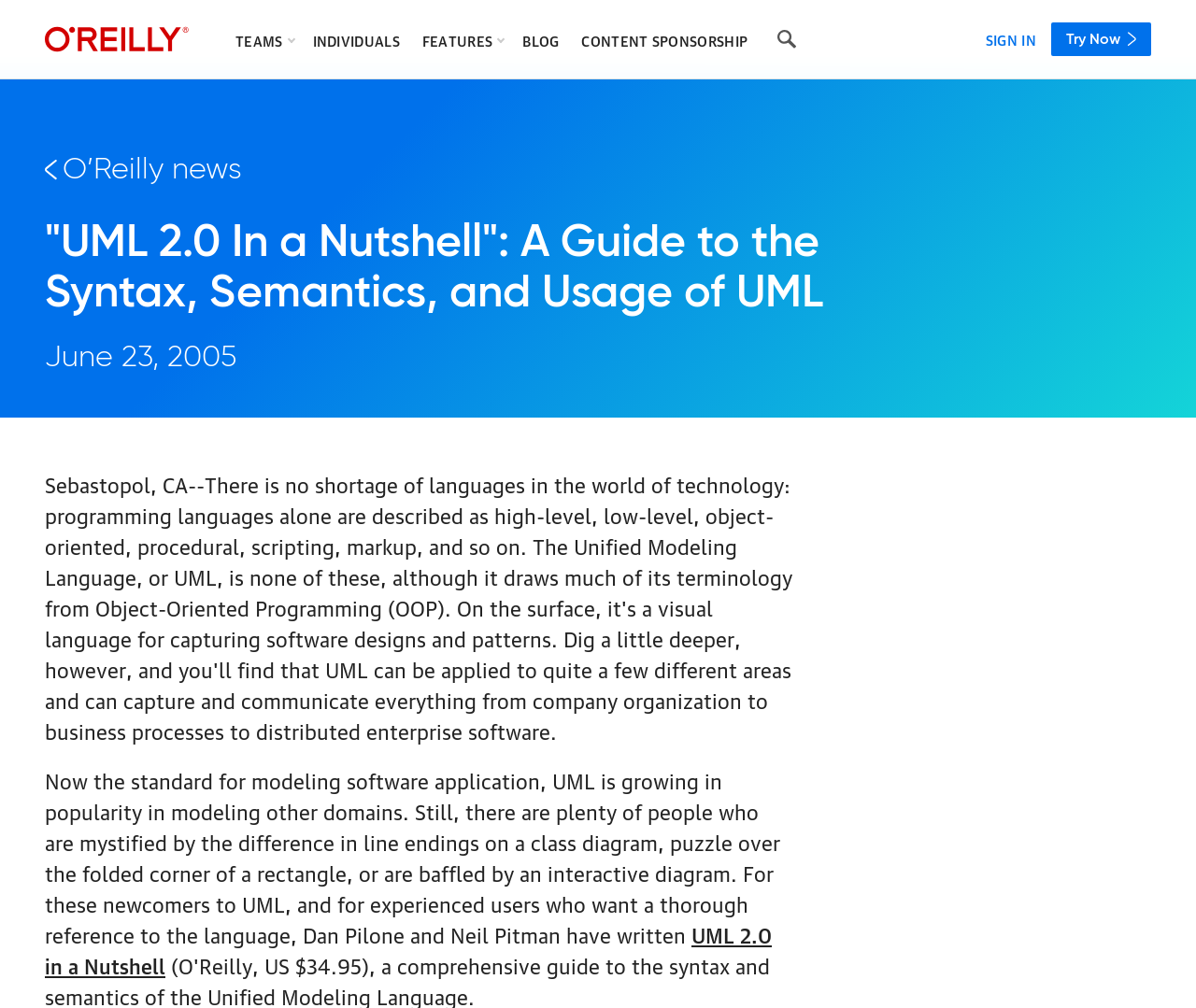Illustrate the webpage with a detailed description.

The webpage is about "UML 2.0 In a Nutshell", a guide to the syntax, semantics, and usage of UML. At the top, there is a navigation section with several links, including "O'Reilly home", "SIGN IN", "Try Now", "TEAMS", "For business", "For government", "For higher ed", "INDIVIDUALS", "FEATURES", "BLOG", and "CONTENT SPONSORSHIP". These links are arranged horizontally across the top of the page.

Below the navigation section, there is a heading that reads "O’Reilly news" followed by the title of the guide. To the right of the heading, there is a link to "O’Reilly news". Underneath, there is a static text that displays the date "June 23, 2005".

The main content of the page is a descriptive text that explains the purpose of the guide, targeting newcomers to UML and experienced users who want a thorough reference to the language. The text is divided into two paragraphs, with the second paragraph containing a link to "UML 2.0 in a Nutshell". The text occupies most of the page, spanning from the top-left to the bottom-right.

There is also a search button located at the top-right corner of the page, allowing users to search for specific content.